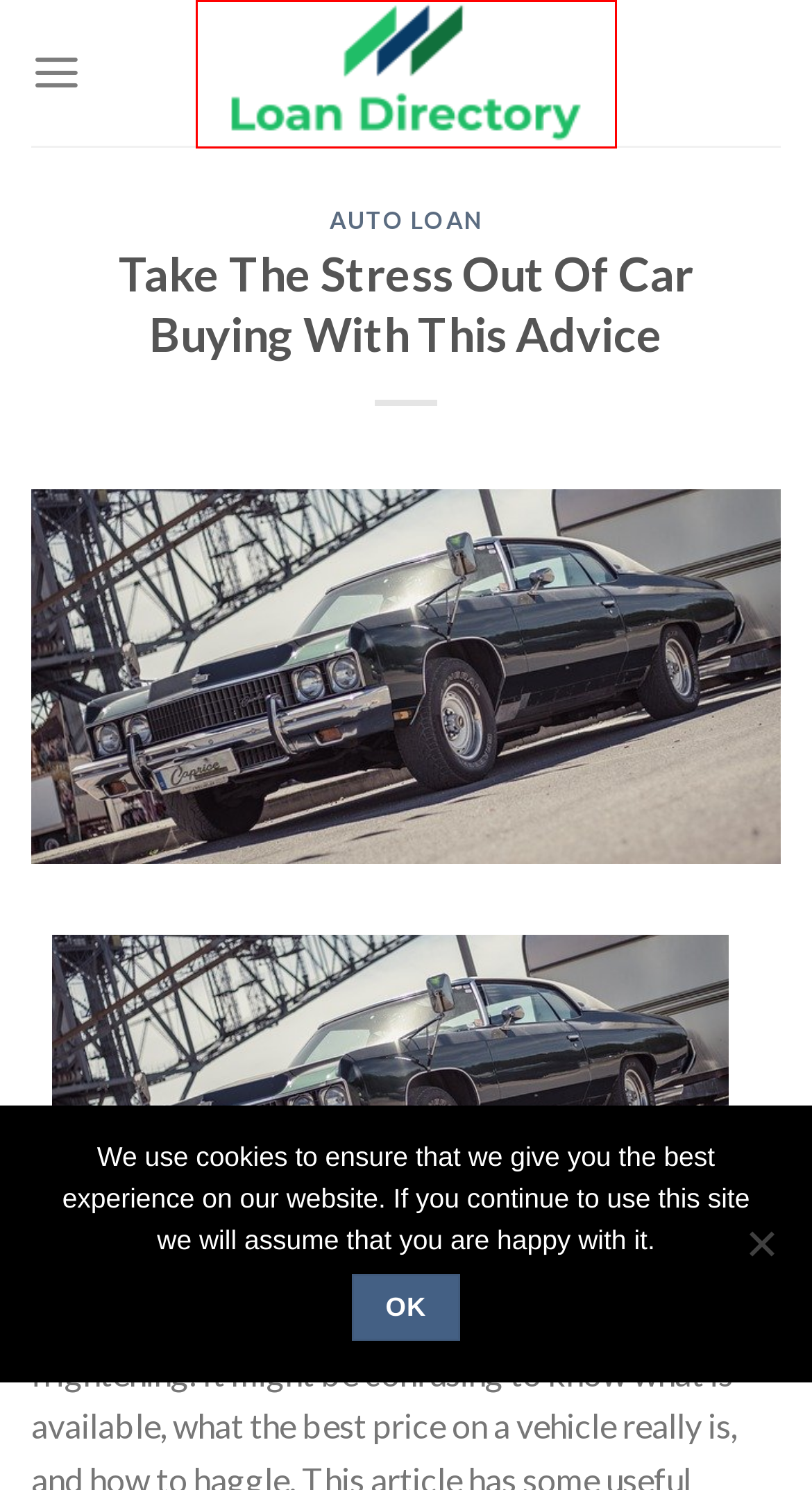You have a screenshot showing a webpage with a red bounding box around a UI element. Choose the webpage description that best matches the new page after clicking the highlighted element. Here are the options:
A. June 2020 – Loan Directory
B. Pay Day Loans – Loan Directory
C. Loan Directory – Loan Directory
D. October 2021 – Loan Directory
E. Interested In Finding Out About Home Mortgages? Read This – Loan Directory
F. September 2020 – Loan Directory
G. January 2020 – Loan Directory
H. Auto Loan – Loan Directory

C